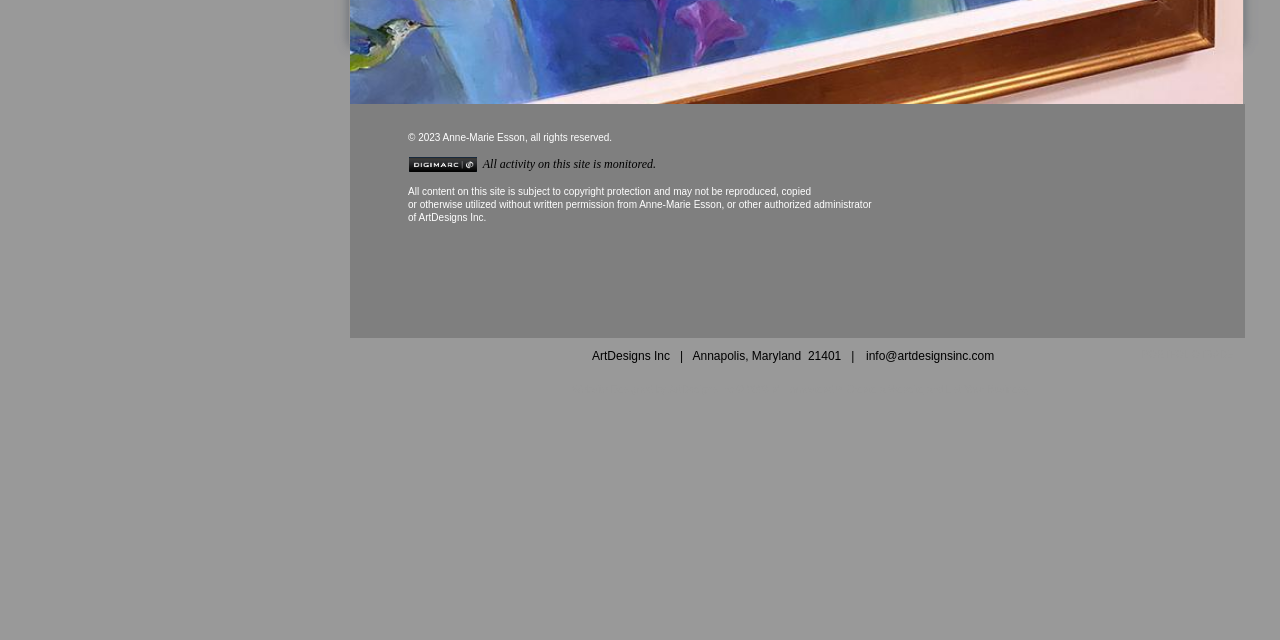Highlight the bounding box of the UI element that corresponds to this description: "Create a Website".

[0.662, 0.6, 0.722, 0.617]